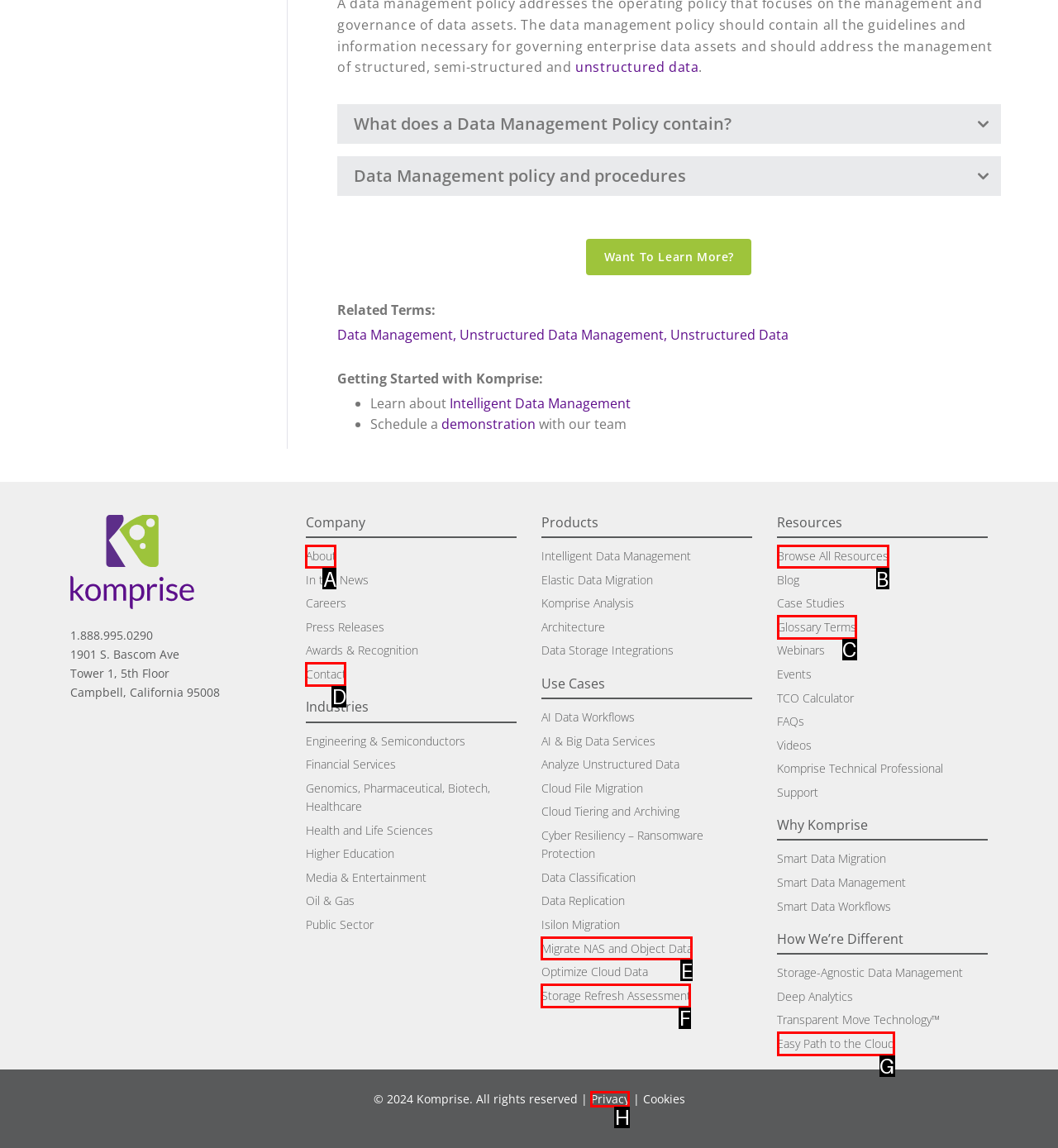Choose the letter that best represents the description: Storage Refresh Assessment. Answer with the letter of the selected choice directly.

F